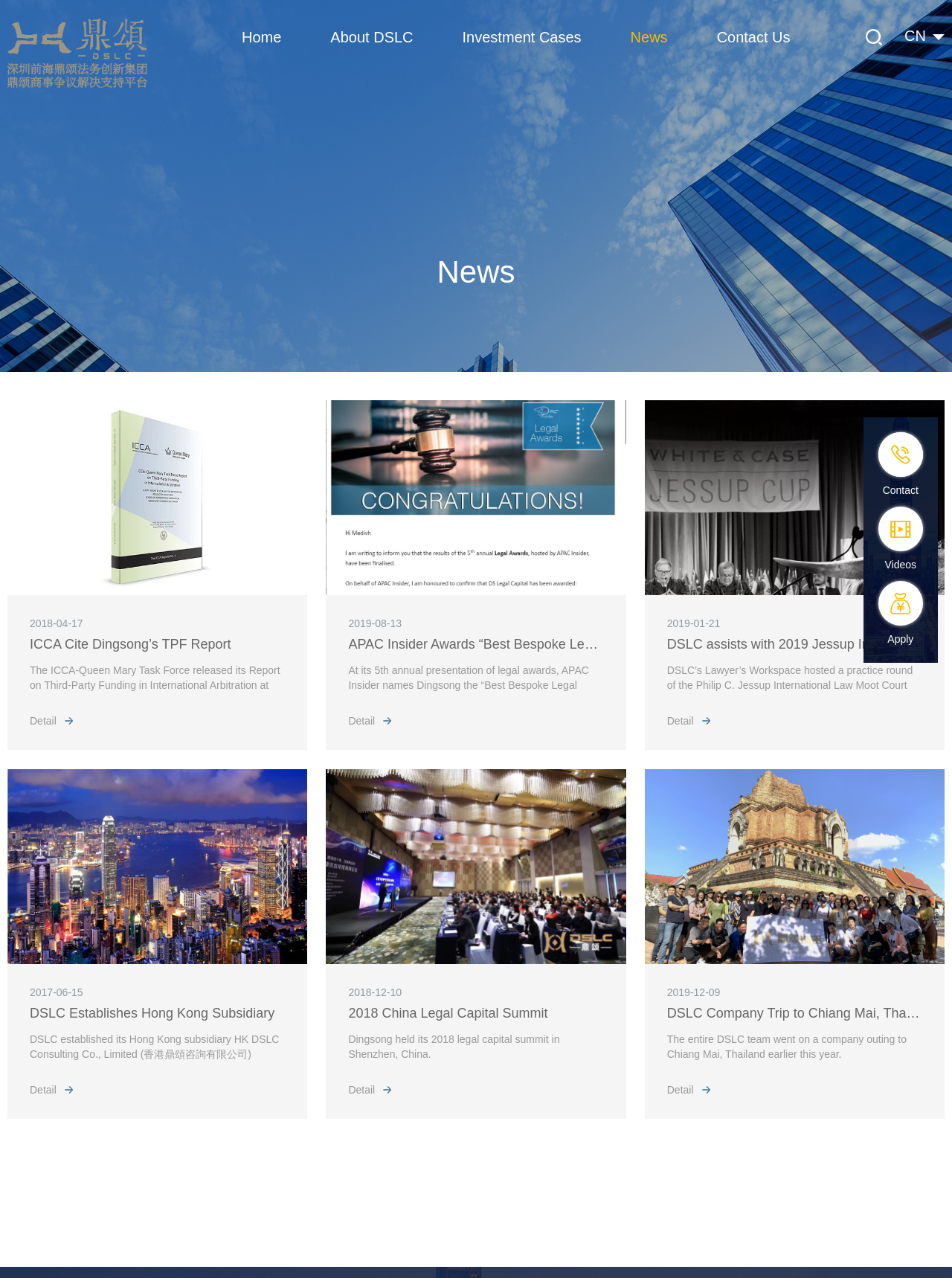Provide a brief response to the question using a single word or phrase: 
What is the company name?

Shenzhen Qianhai DS Legal Capital Co., Ltd.